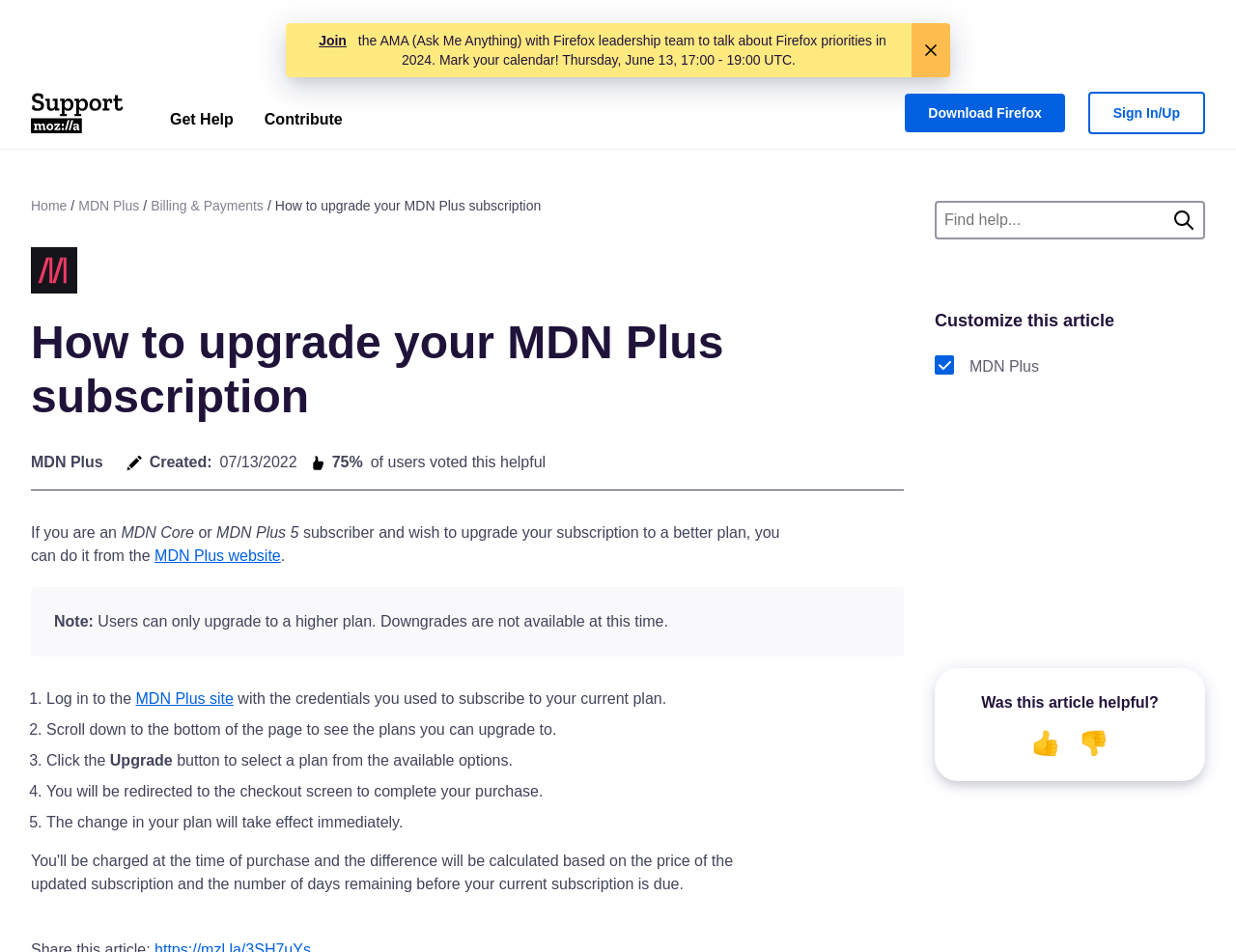Where can users upgrade their subscription?
Please provide a single word or phrase answer based on the image.

MDN Plus website